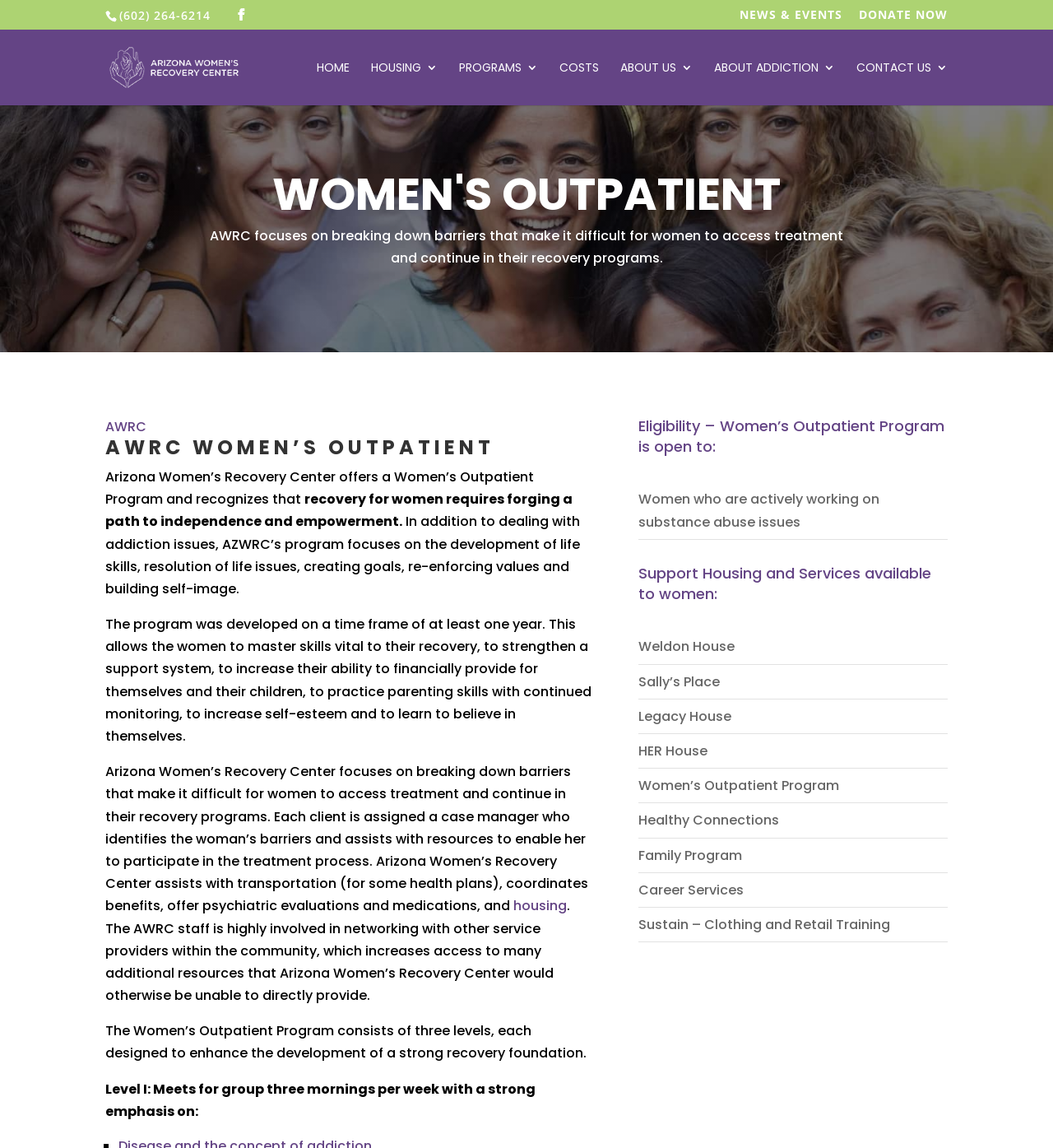Given the element description, predict the bounding box coordinates in the format (top-left x, top-left y, bottom-right x, bottom-right y). Make sure all values are between 0 and 1. Here is the element description: alt="Arizona Women's Recovery Center"

[0.103, 0.05, 0.275, 0.066]